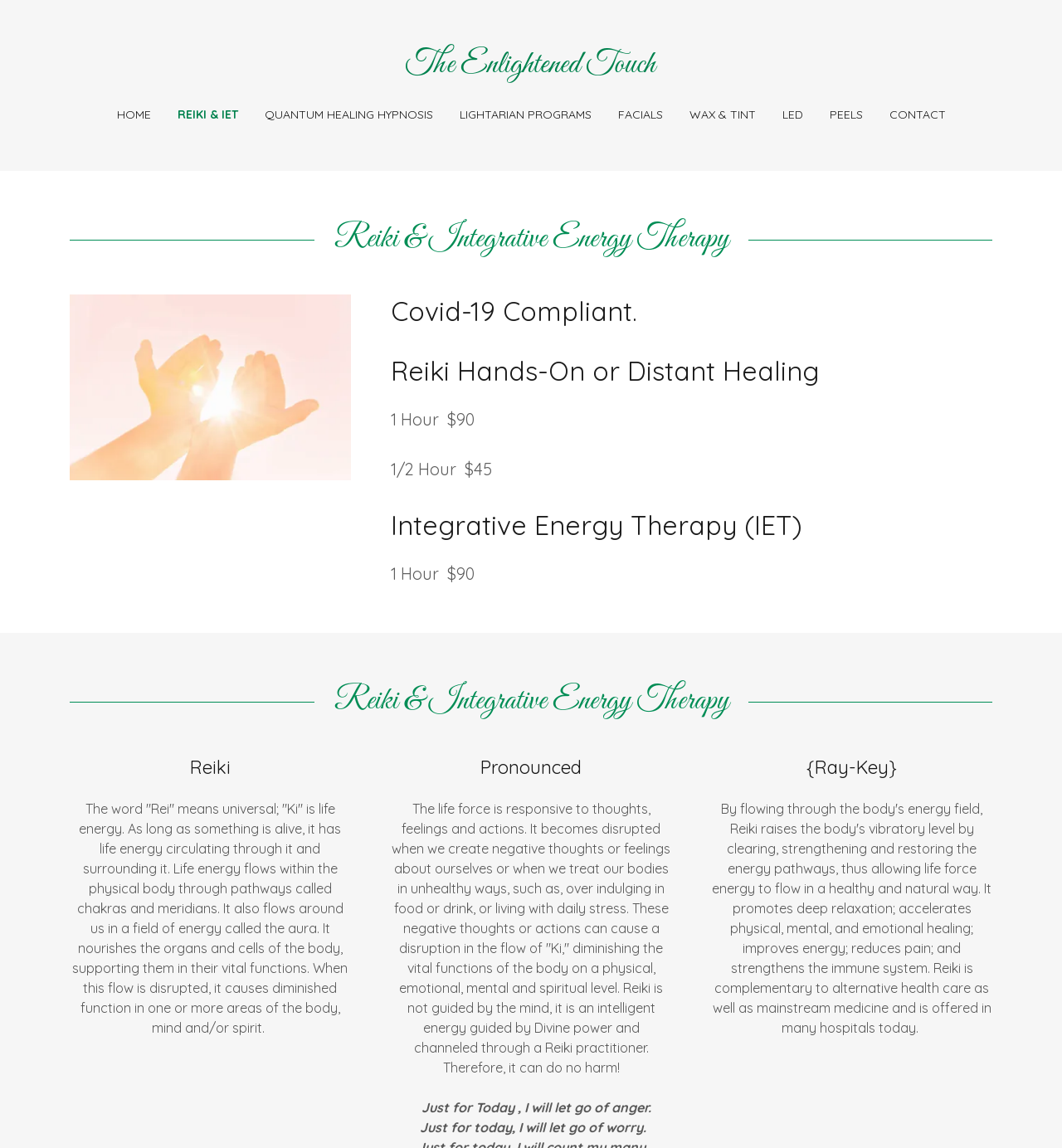Consider the image and give a detailed and elaborate answer to the question: 
What is the name of the website?

I determined the answer by looking at the heading element with the text 'The Enlightened Touch' which is a link and has a popup menu, indicating it is likely the website's name.